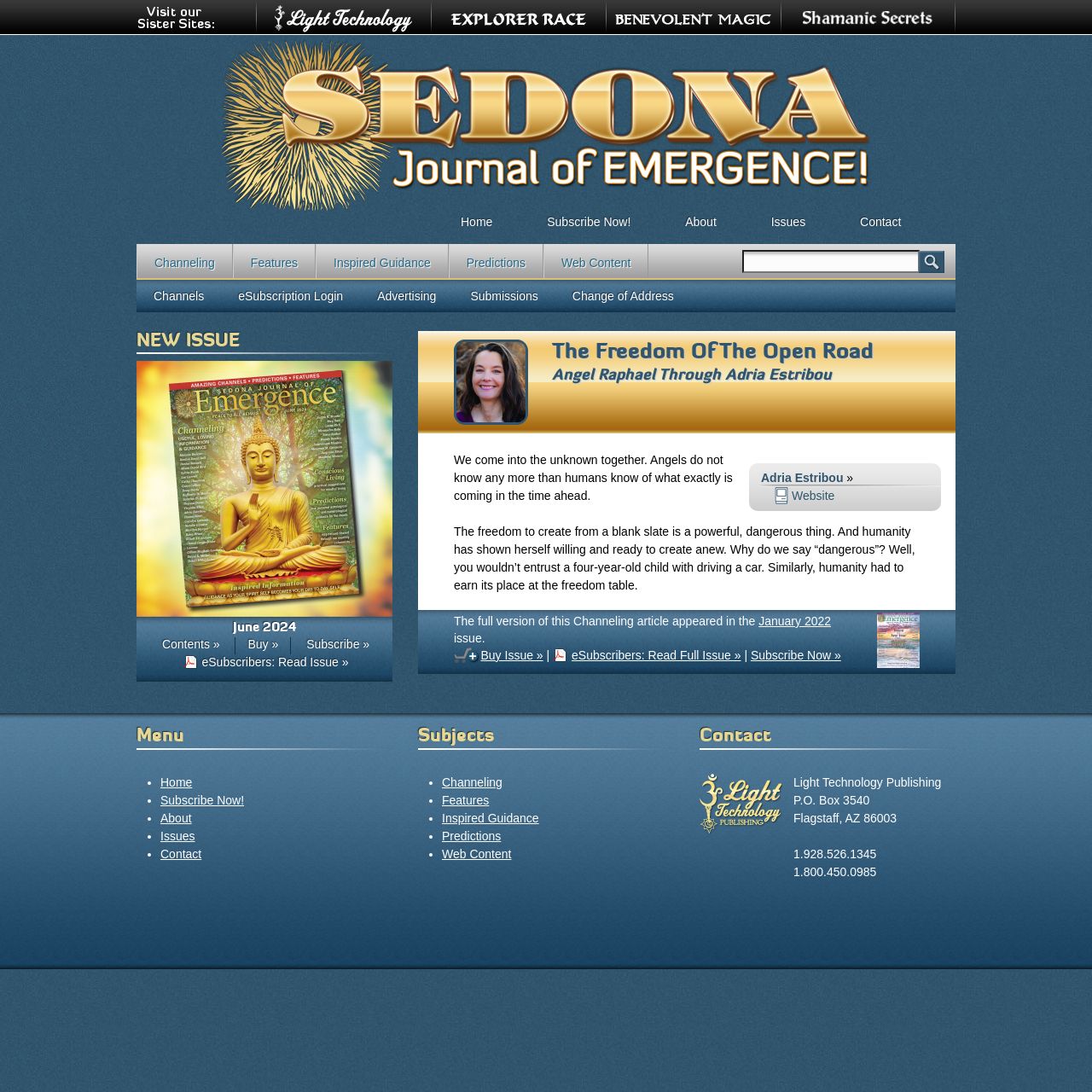What is the name of the website?
Kindly offer a detailed explanation using the data available in the image.

The name of the website can be found at the top of the webpage, which is 'The Freedom of the Open Road | Sedona Journal'.